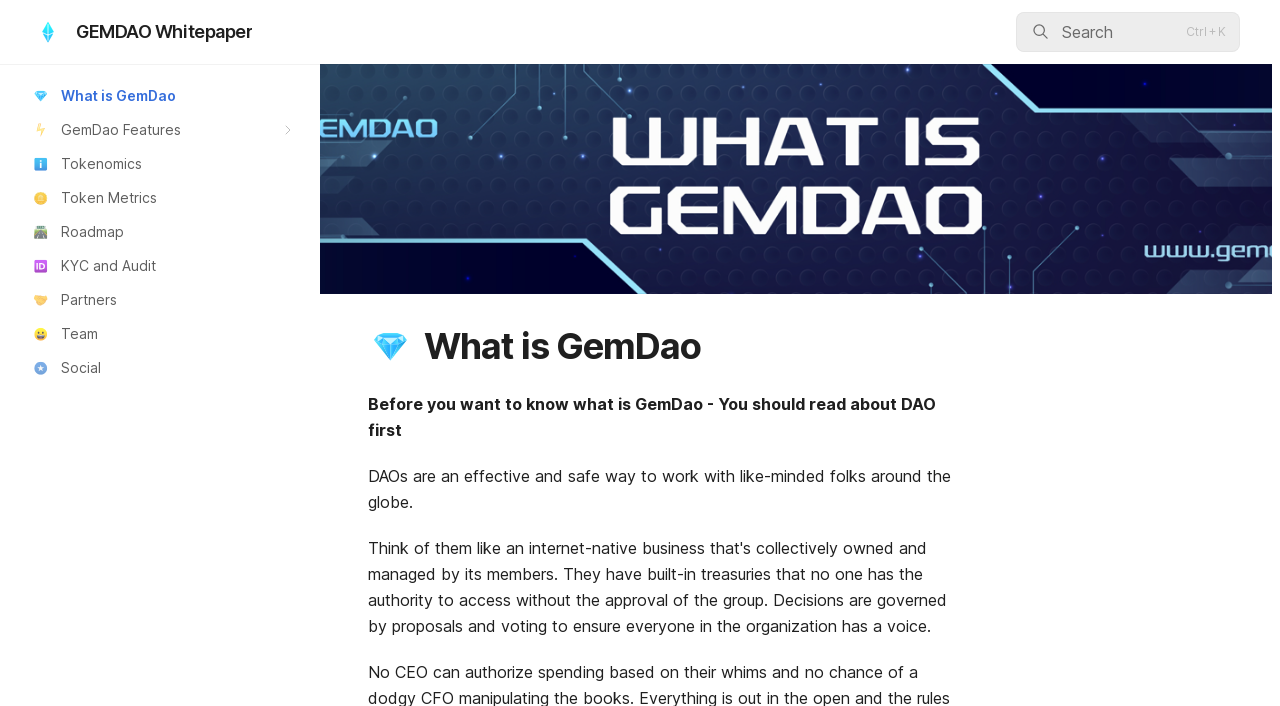What is the first feature of GemDao mentioned on the webpage?
Carefully analyze the image and provide a detailed answer to the question.

The first feature of GemDao mentioned on the webpage is 'What is GemDao', which is a link located at the top left corner of the webpage, below the logo and navigation links.